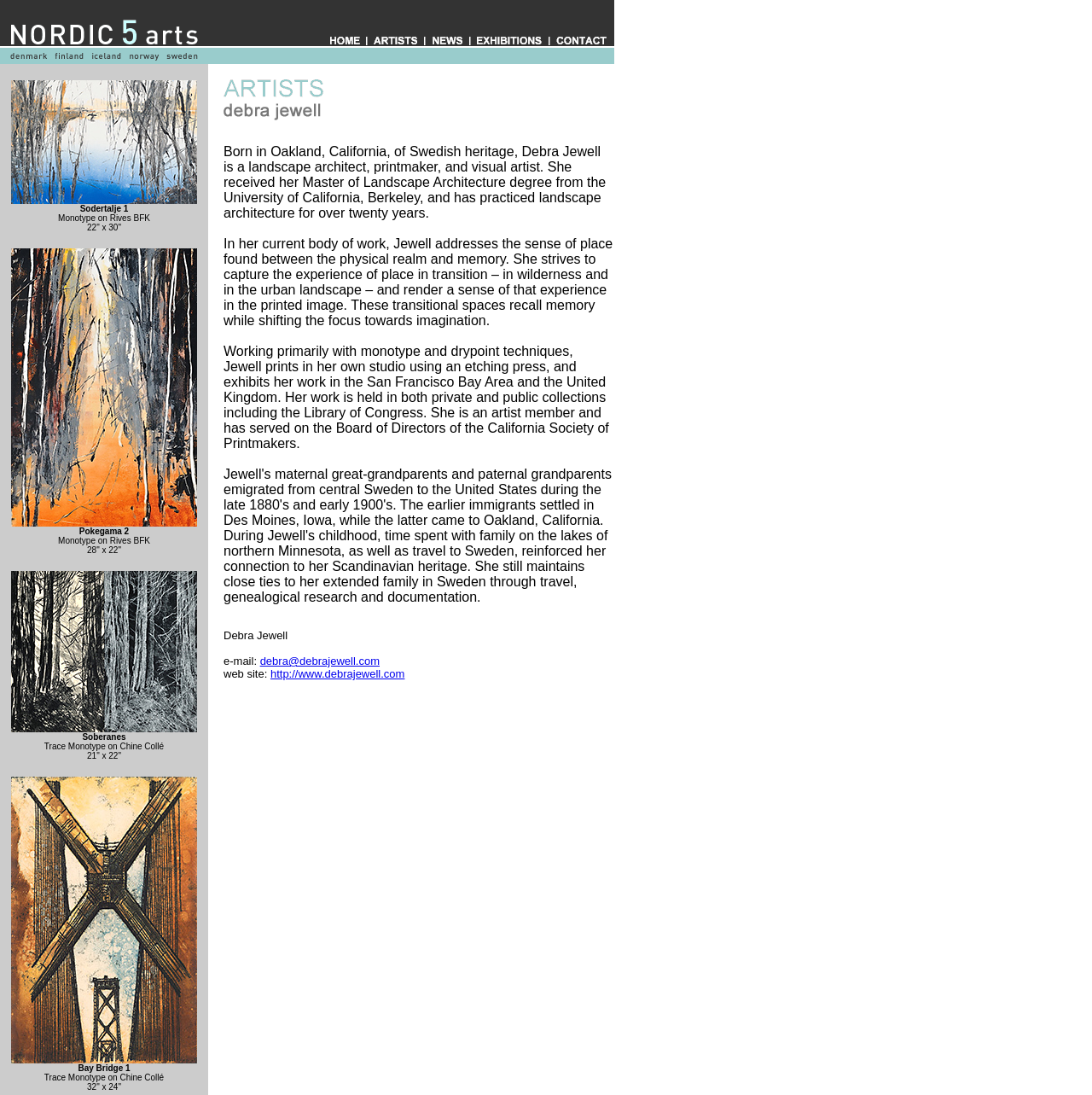Generate a comprehensive description of the webpage.

The webpage is about Debra Jewell, a printmaker and visual artist. At the top, there is a navigation menu with five links: "home", "artists", "news", "news" again, and "contact". Each link has a corresponding image. Below the navigation menu, there is a section with a list of five Nordic countries: Denmark, Finland, Iceland, Norway, and Sweden, accompanied by a small image.

The main content of the webpage is divided into two columns. The left column displays four artworks by Debra Jewell, each with a link to the artwork, an image, and a description of the artwork, including its title, medium, and dimensions. The artworks are arranged in a vertical list, with the first artwork at the top and the fourth at the bottom.

The right column contains a biography of Debra Jewell, which spans the entire height of the webpage. The biography is divided into four paragraphs, each describing a different aspect of Debra Jewell's life and work. The text is accompanied by two images: one of Debra Jewell and another of her artwork. At the bottom of the biography, there is a section with Debra Jewell's contact information, including her email address and website.